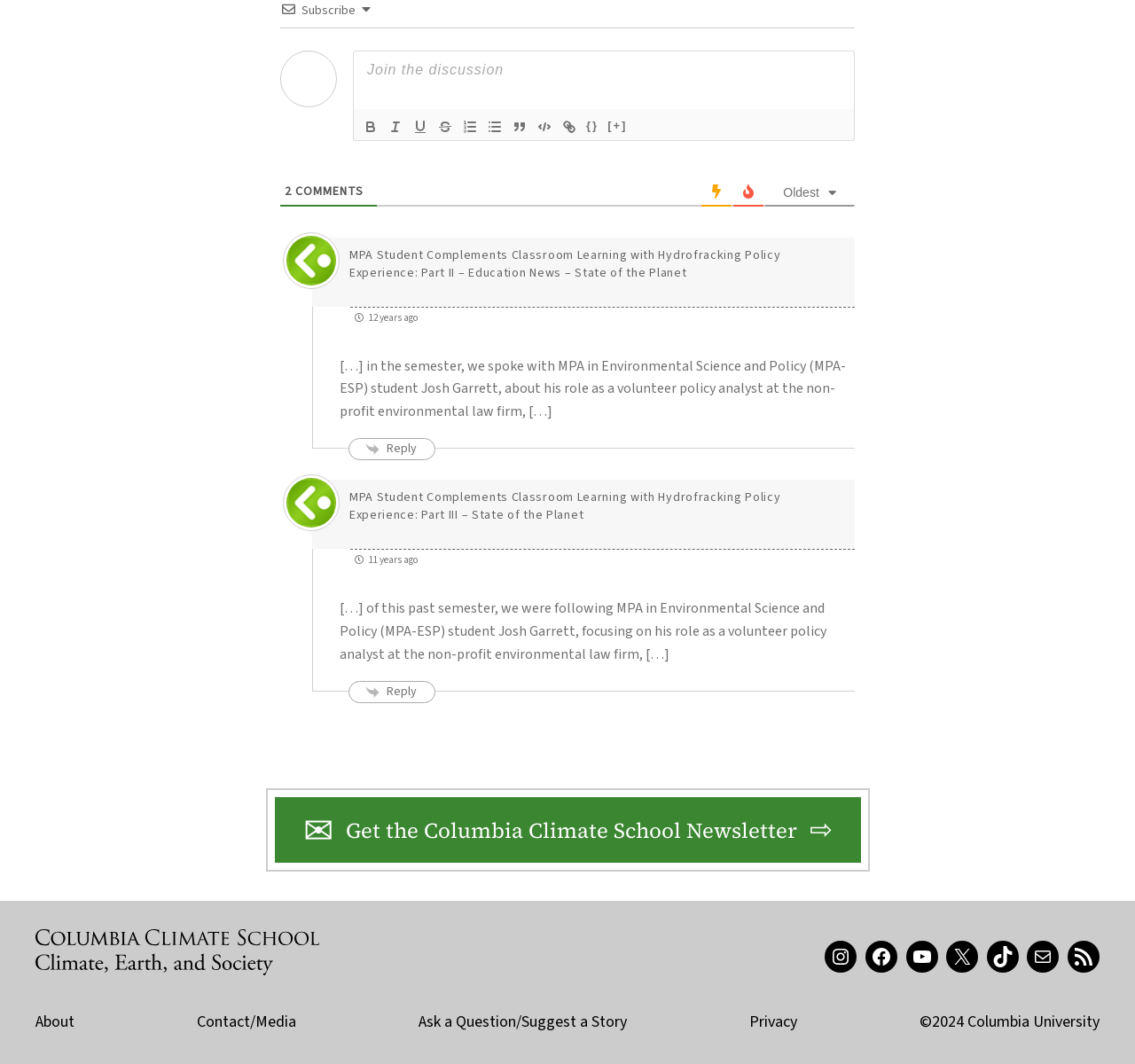Determine the bounding box coordinates for the HTML element described here: "parent_node: {} title="Italic"".

[0.338, 0.109, 0.359, 0.129]